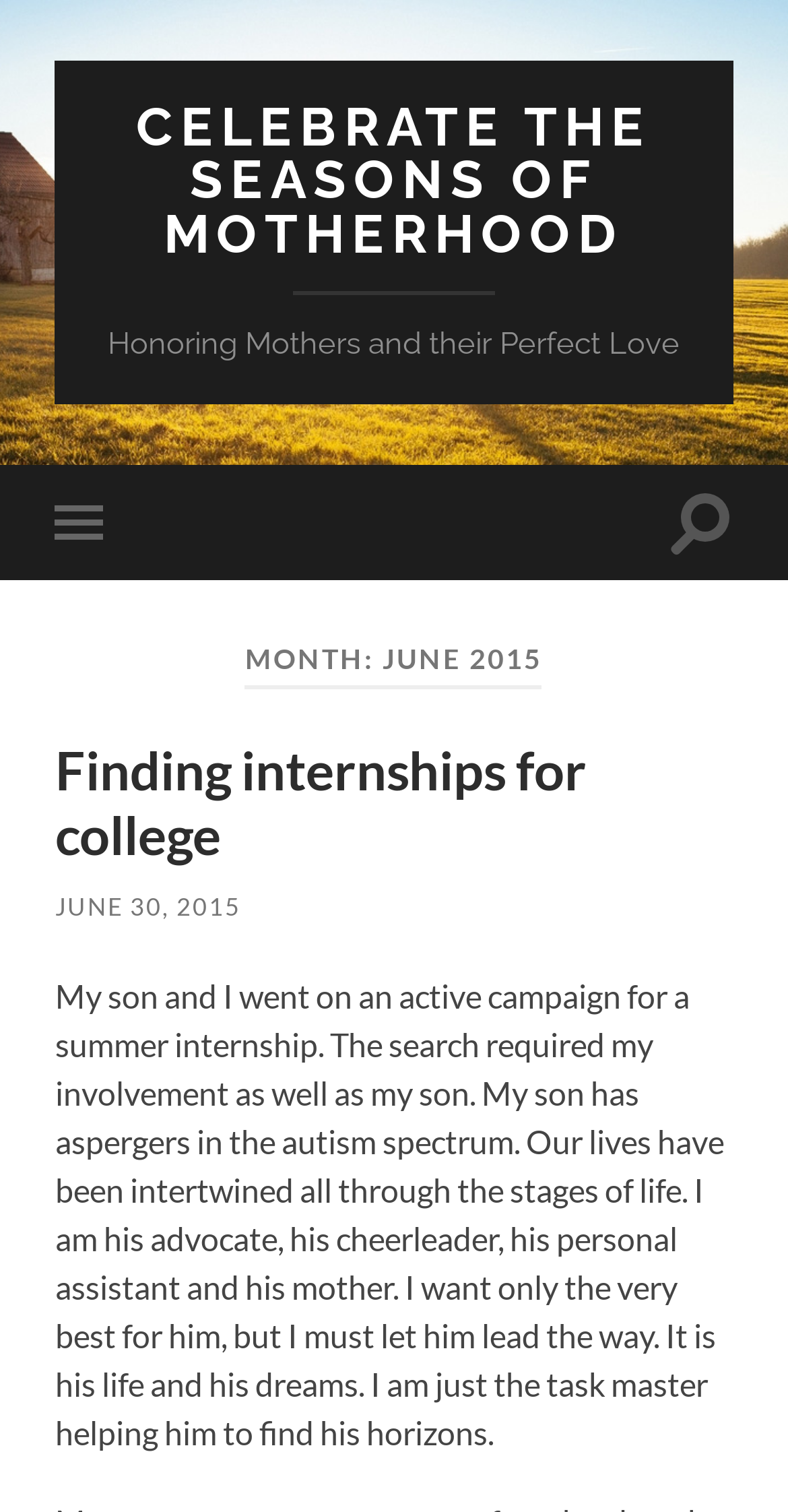Give a detailed account of the webpage's layout and content.

The webpage is about celebrating motherhood, specifically in June 2015. At the top, there is a prominent link that reads "CELEBRATE THE SEASONS OF MOTHERHOOD", taking up most of the width. Below this, there is a static text that says "Honoring Mothers and their Perfect Love". 

On the top left, there are two buttons, "Toggle mobile menu" and "Toggle search field", positioned side by side. To the right of these buttons, there is a header section that spans the width of the page. Within this header, there are three headings. The first heading reads "MONTH: JUNE 2015", positioned roughly in the middle of the header section. The second heading, "Finding internships for college", is located on the left side of the header section, and it has a corresponding link with the same text. The third heading is a link that reads "JUNE 30, 2015", positioned on the left side of the header section, below the second heading.

Below the header section, there is a long paragraph of static text that describes a personal experience of a mother and her son with aspergers, who are searching for a summer internship together. This text takes up most of the width and height of the page.